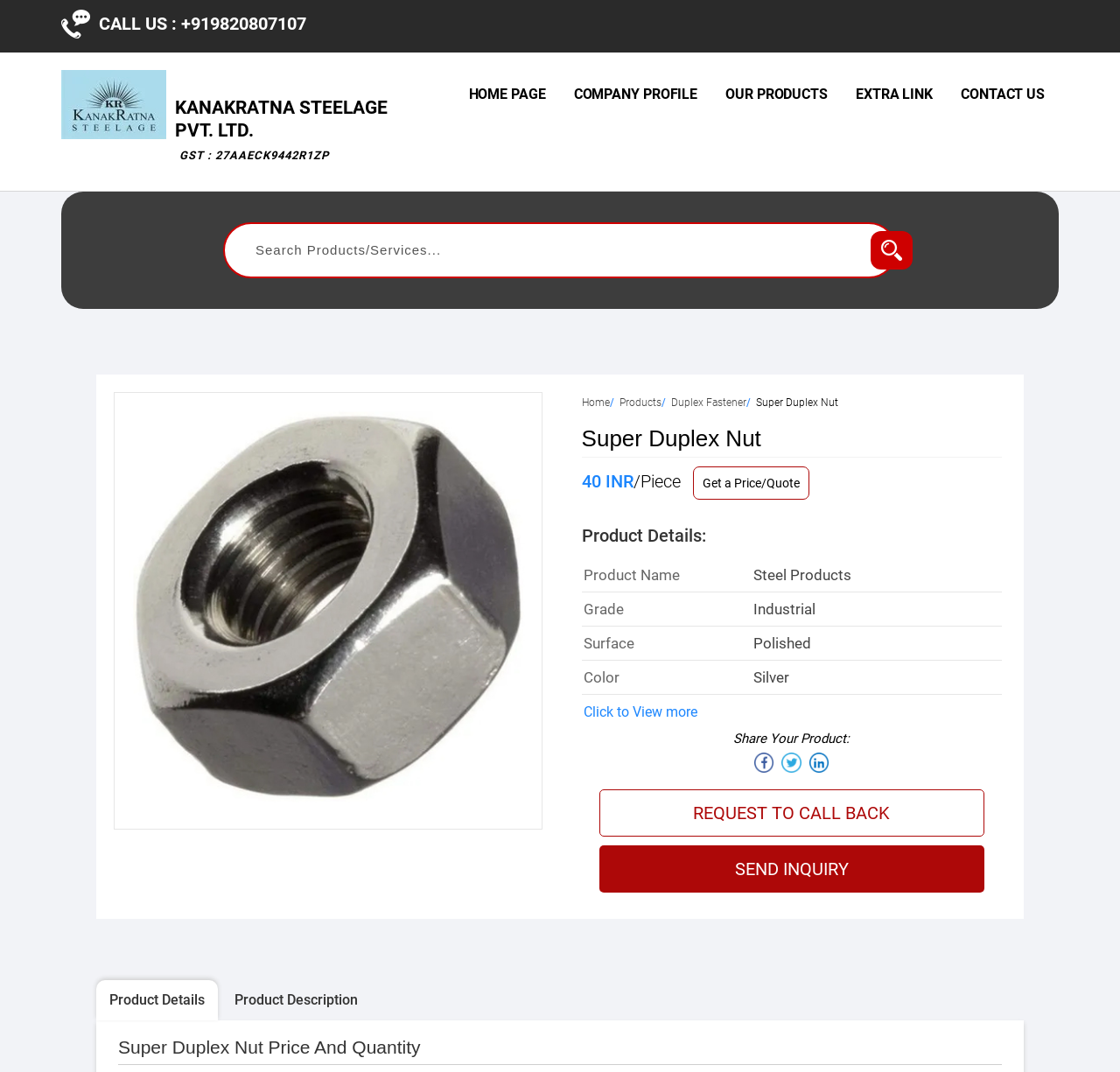Please look at the image and answer the question with a detailed explanation: What is the price of the Super Duplex Nut?

I found the price by looking at the section that displays the product details. The price is displayed as '40 INR' per piece.